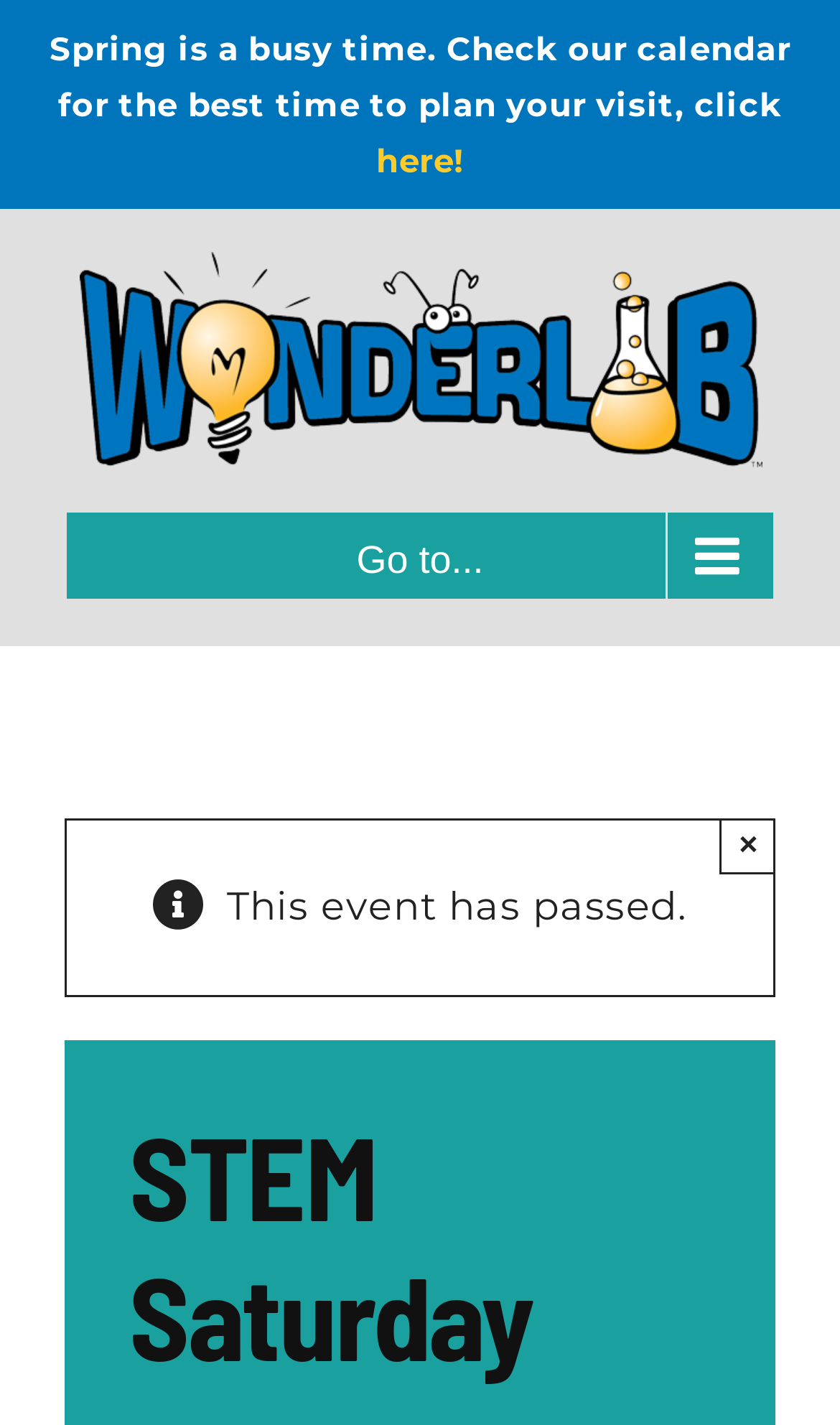What is the current event status?
Examine the image and give a concise answer in one word or a short phrase.

Passed